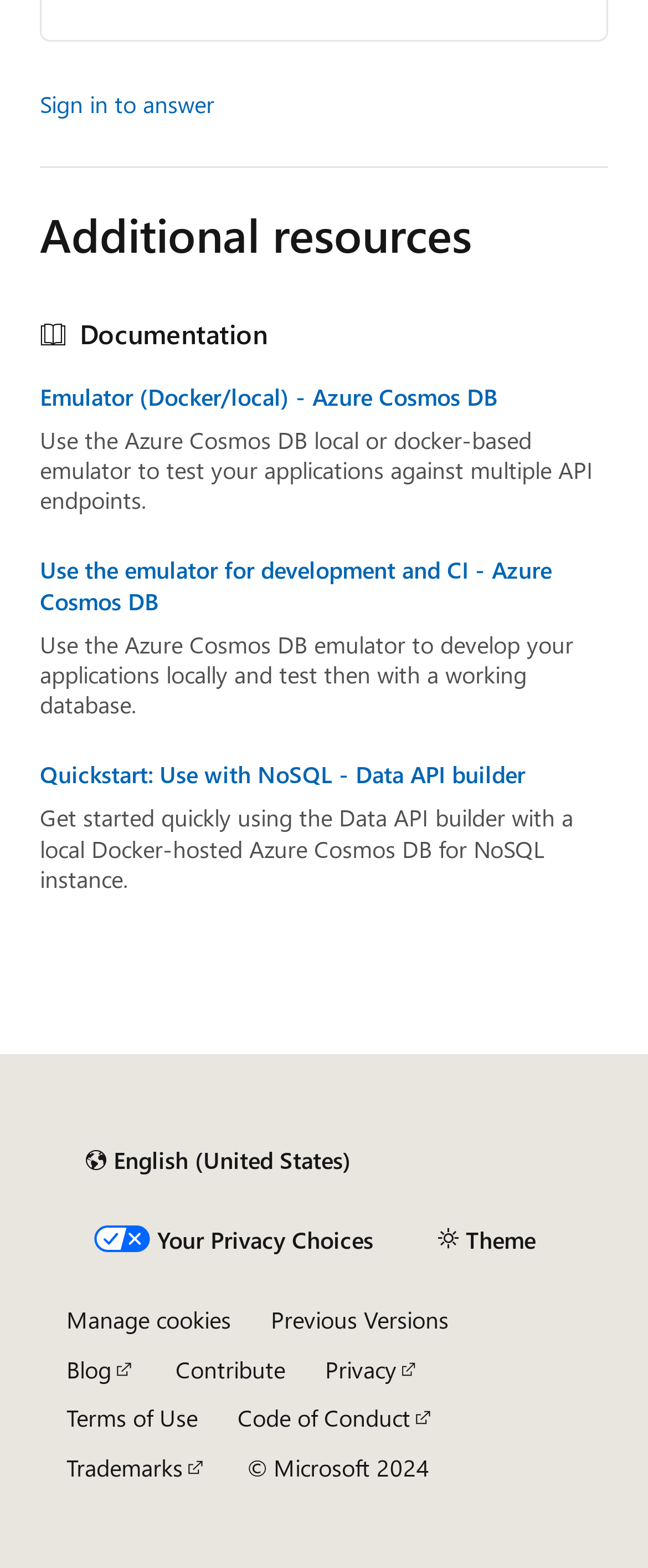How many links are there at the bottom of the page?
Please use the visual content to give a single word or phrase answer.

8